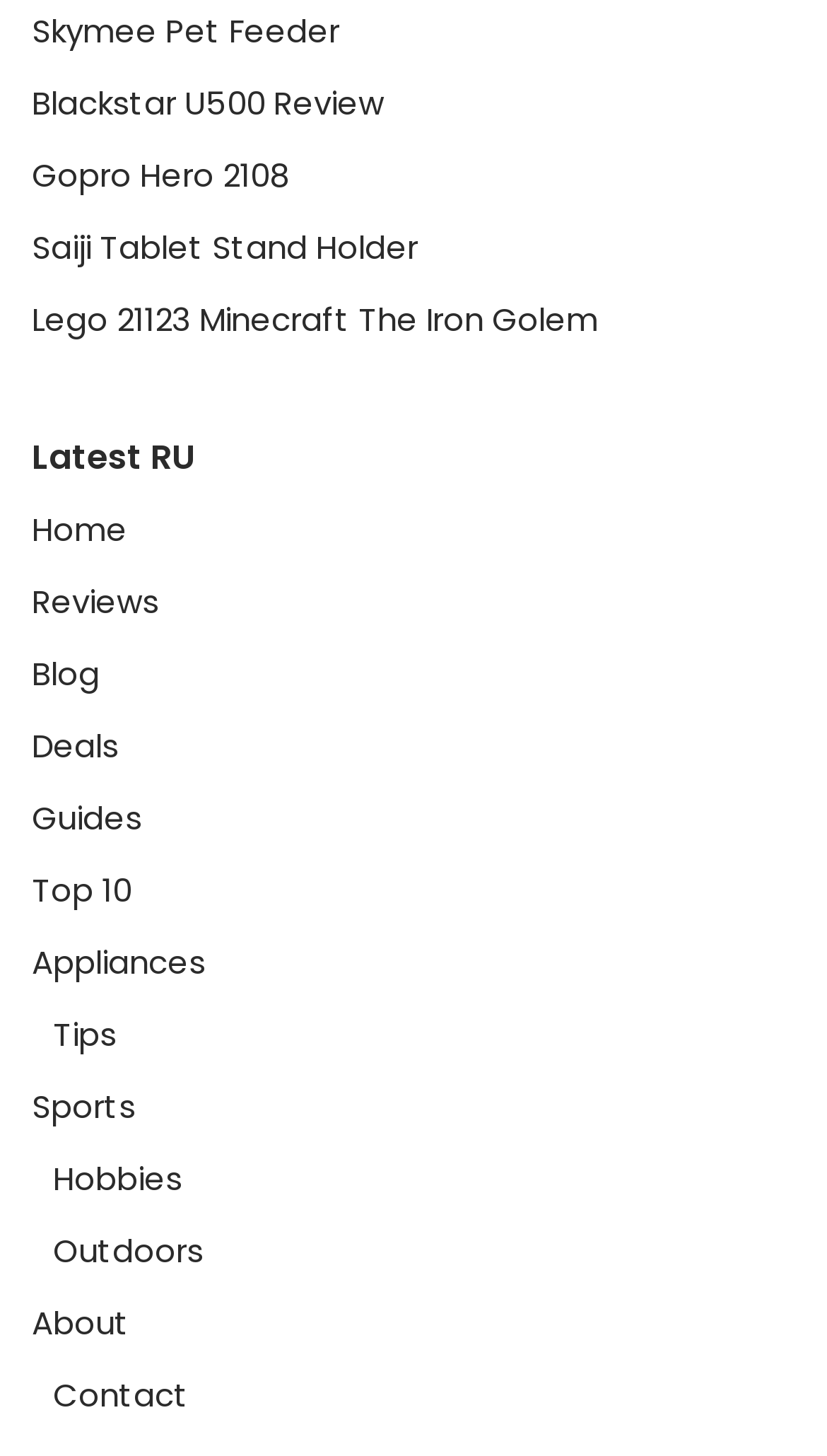Provide your answer in one word or a succinct phrase for the question: 
What is the last link on the top navigation bar?

Contact